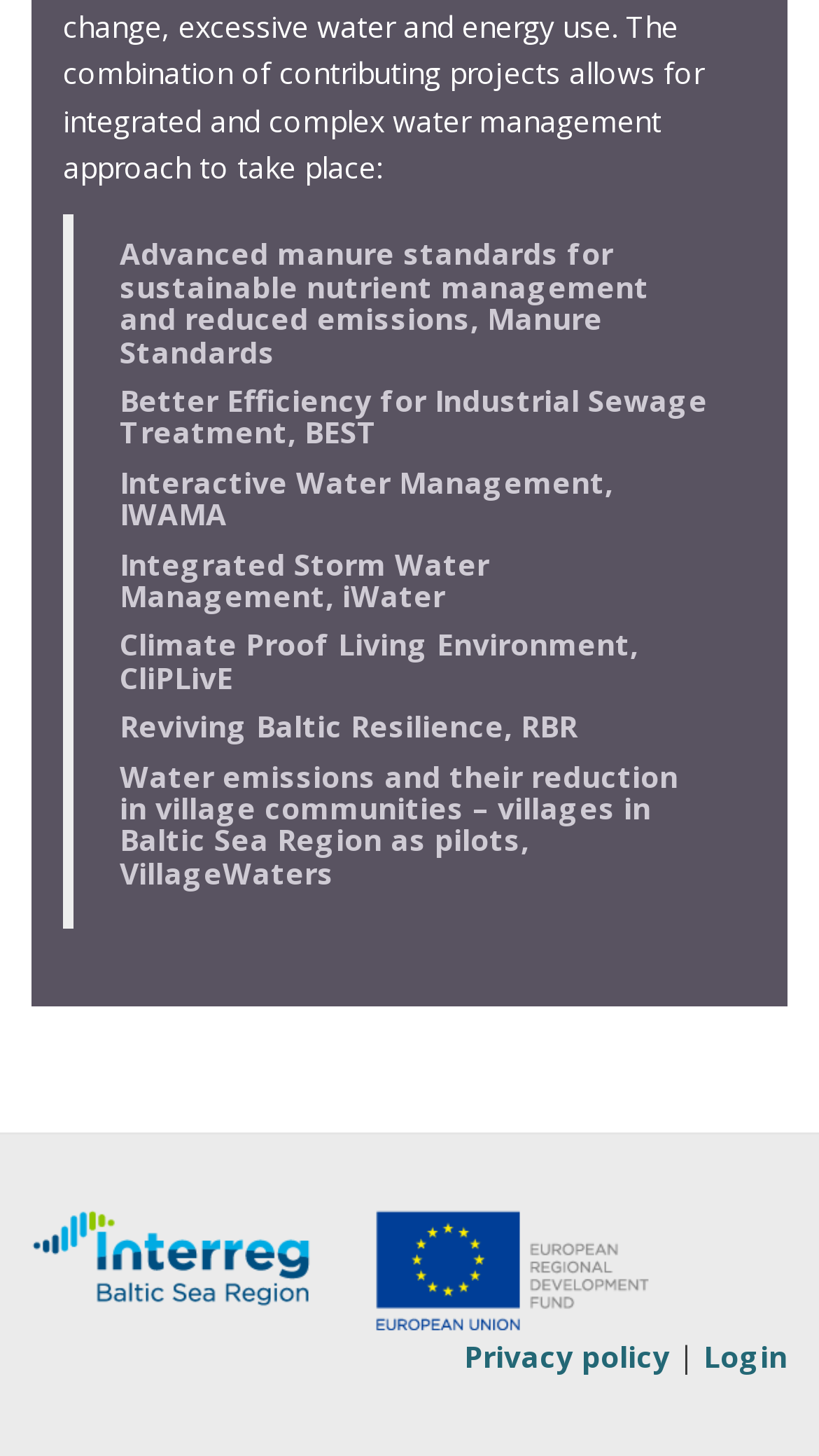How many projects are listed?
Please answer the question with a single word or phrase, referencing the image.

6